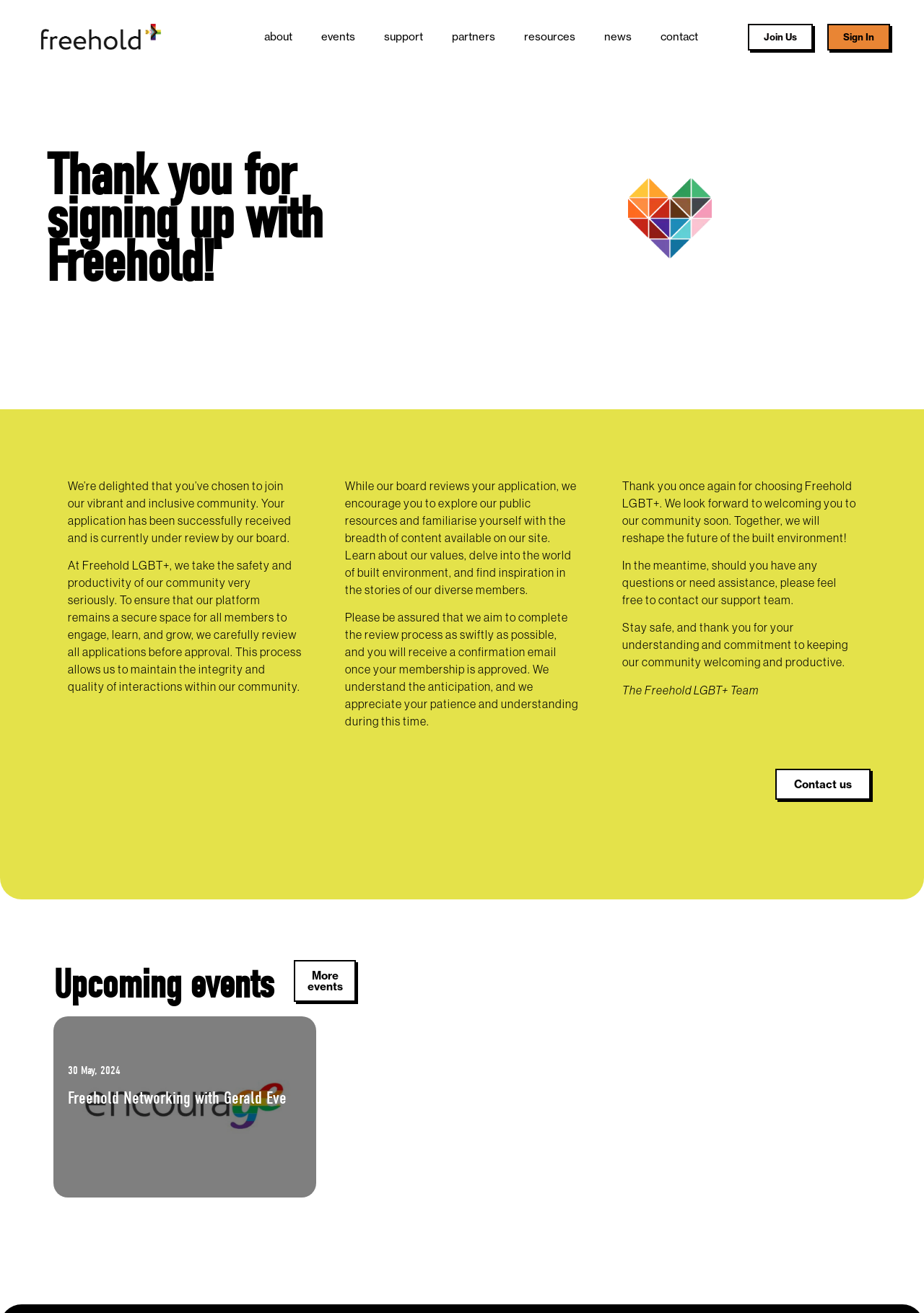Refer to the image and provide an in-depth answer to the question: 
What is the purpose of reviewing applications?

The StaticText 'At Freehold LGBT+, we take the safety and productivity of our community very seriously. To ensure that our platform remains a secure space for all members to engage, learn, and grow, we carefully review all applications before approval.' explains that the purpose of reviewing applications is to ensure the safety and productivity of the community.